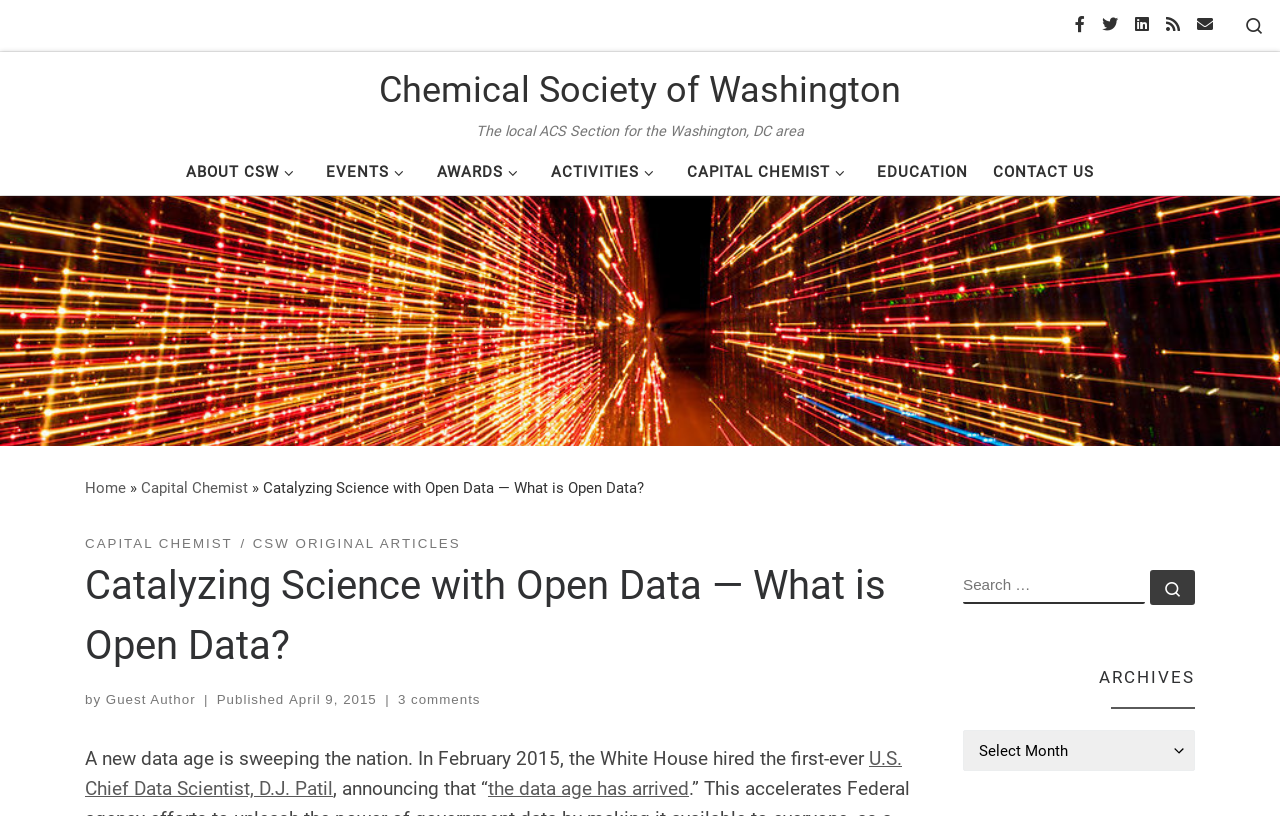Elaborate on the webpage's design and content in a detailed caption.

The webpage is about the Chemical Society of Washington, with a focus on catalyzing science with open data. At the top left, there is a link to skip to the content. On the top right, there are social media links to follow the organization on Facebook, Twitter, LinkedIn, and email, as well as a search icon.

Below the social media links, there is a header section with a link to the Chemical Society of Washington's homepage. A brief description of the organization is provided, stating that it is the local ACS Section for the Washington, DC area.

The main navigation menu is located below the header section, with links to ABOUT CSW, EVENTS, AWARDS, ACTIVITIES, CAPITAL CHEMIST, EDUCATION, and CONTACT US.

The main content of the webpage is an article titled "Catalyzing Science with Open Data — What is Open Data?" The article has a heading with a link to the CAPITAL CHEMIST section, followed by a subheading with links to CSW ORIGINAL ARTICLES. The article's title is repeated below, with the author's name, Guest Author, and the publication date, April 9, 2015.

The article's content starts with a paragraph discussing the new data age, mentioning the White House's hiring of the first-ever U.S. Chief Data Scientist, D.J. Patil. The paragraph continues to discuss the significance of this event.

On the right side of the article, there is a search box with a search icon and a button to submit the search query. Below the search box, there is a heading for ARCHIVES, with a dropdown menu to select archives.

Overall, the webpage provides information about the Chemical Society of Washington, with a focus on open data and its significance, as well as providing navigation to other sections of the website.